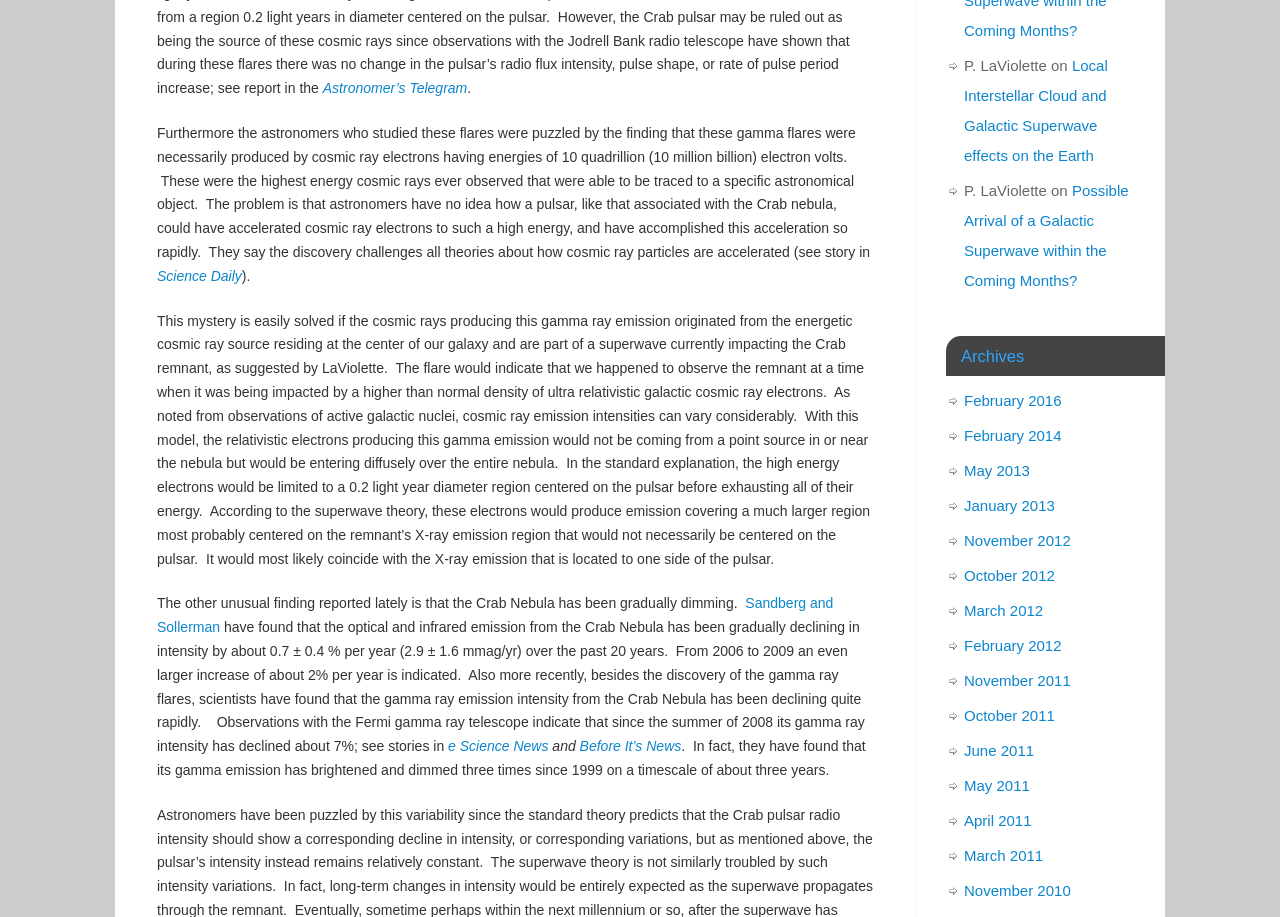Answer the question in one word or a short phrase:
How many archive links are there on the webpage?

14